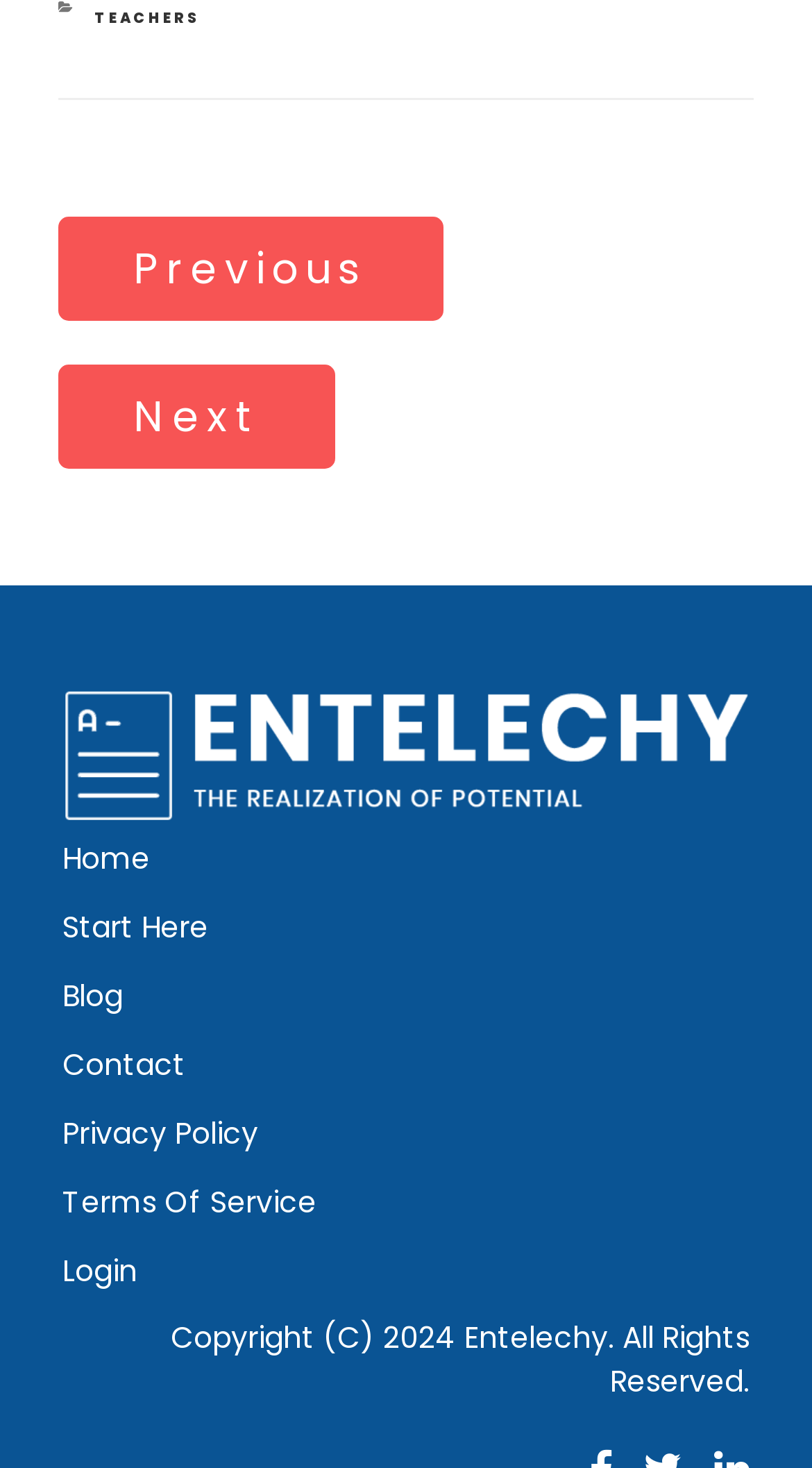What is the first link in the navigation?
Look at the image and provide a short answer using one word or a phrase.

Home